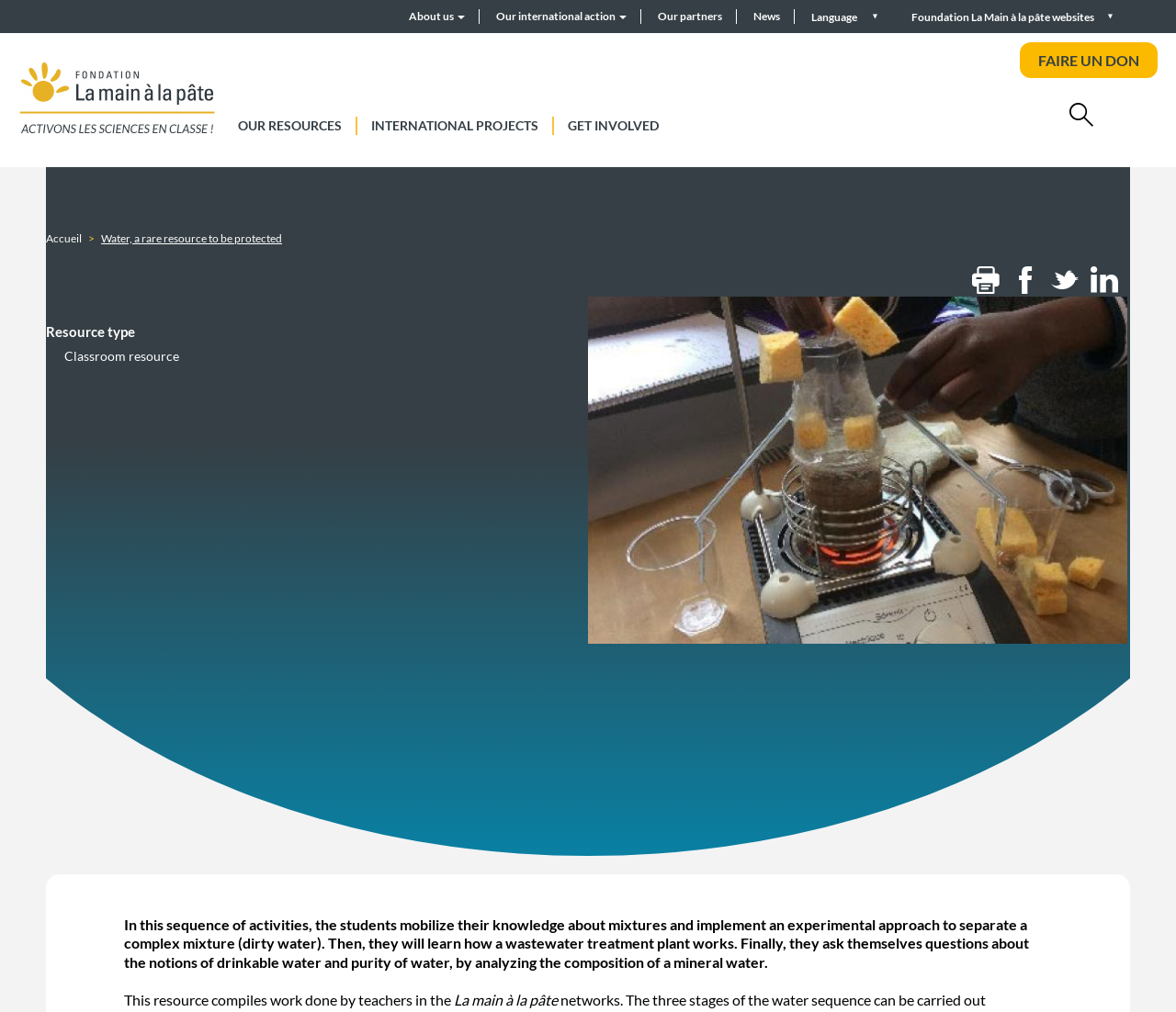What type of resource is being described?
Using the visual information, reply with a single word or short phrase.

Classroom resource